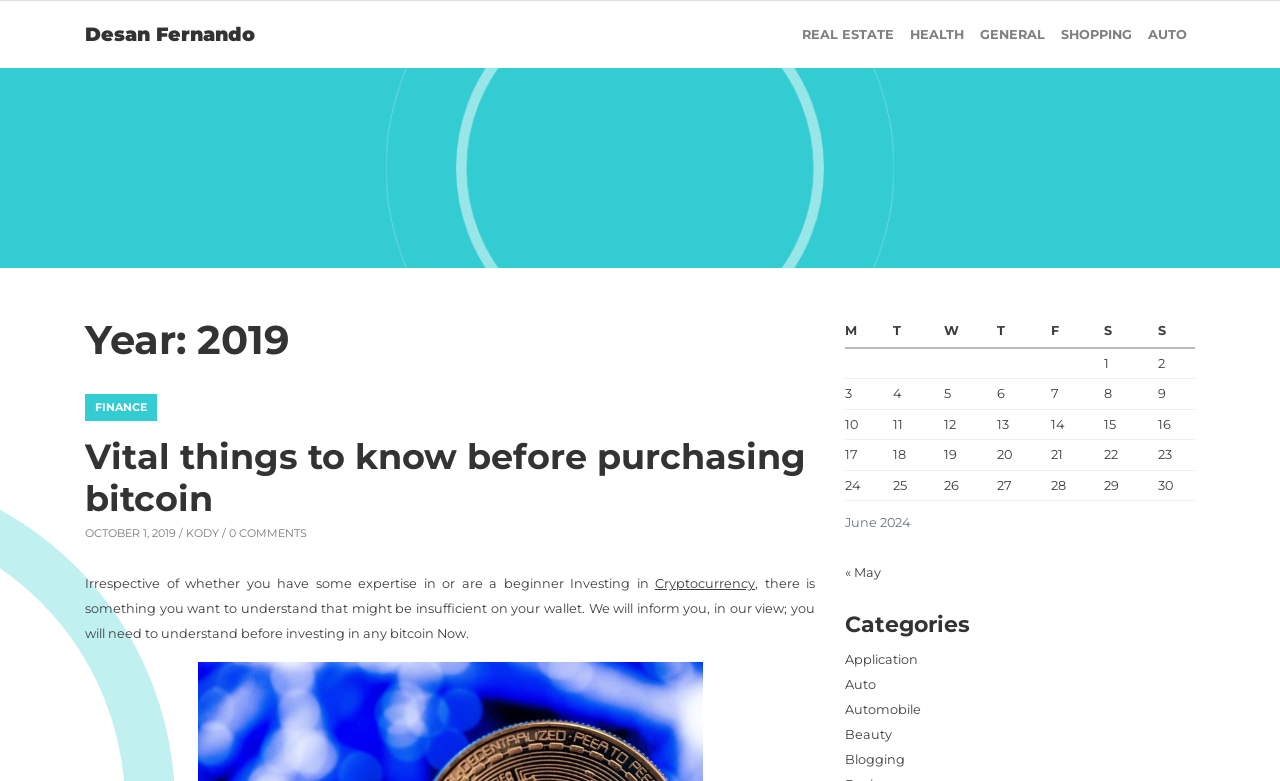Please identify the bounding box coordinates of the element I need to click to follow this instruction: "Go to 'FINANCE'".

[0.066, 0.505, 0.123, 0.539]